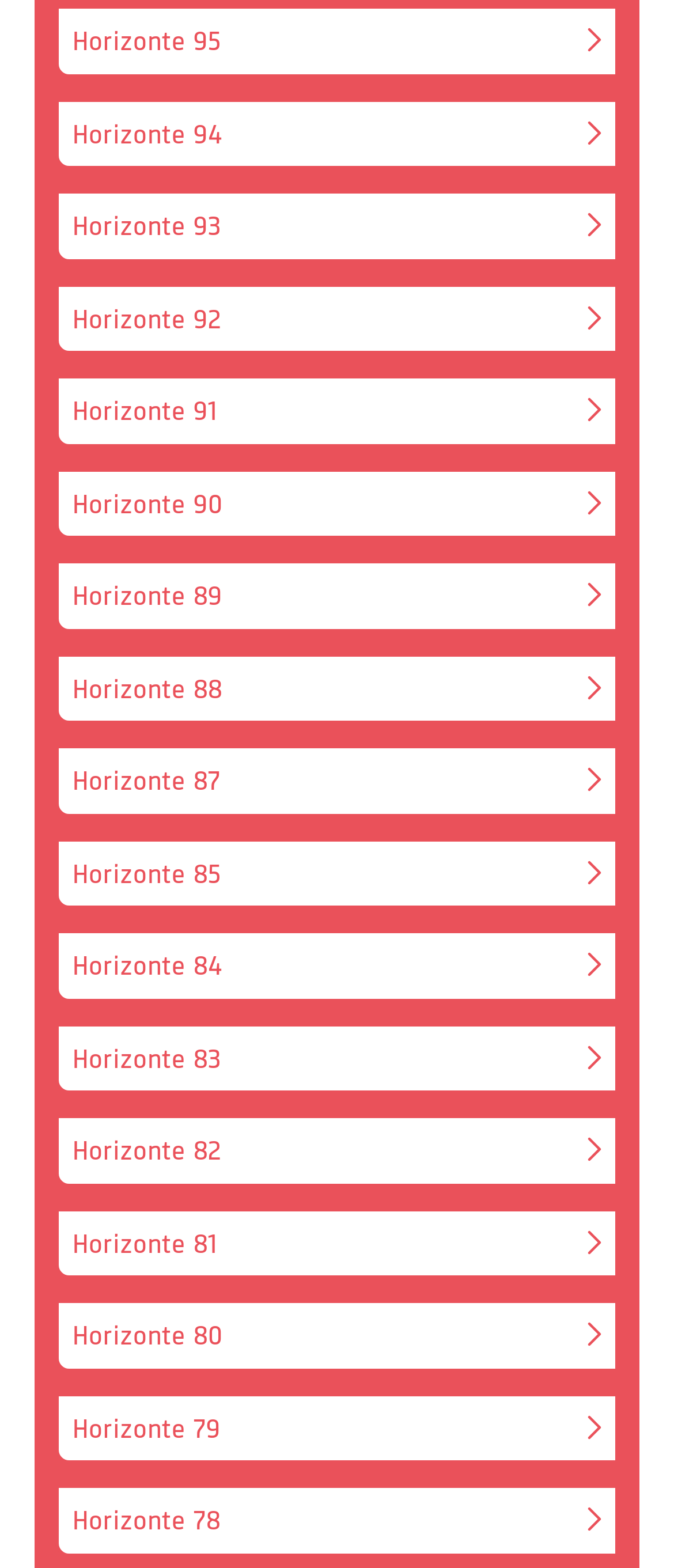Identify the bounding box coordinates for the region of the element that should be clicked to carry out the instruction: "select Horizonte 78". The bounding box coordinates should be four float numbers between 0 and 1, i.e., [left, top, right, bottom].

[0.082, 0.947, 0.918, 0.993]